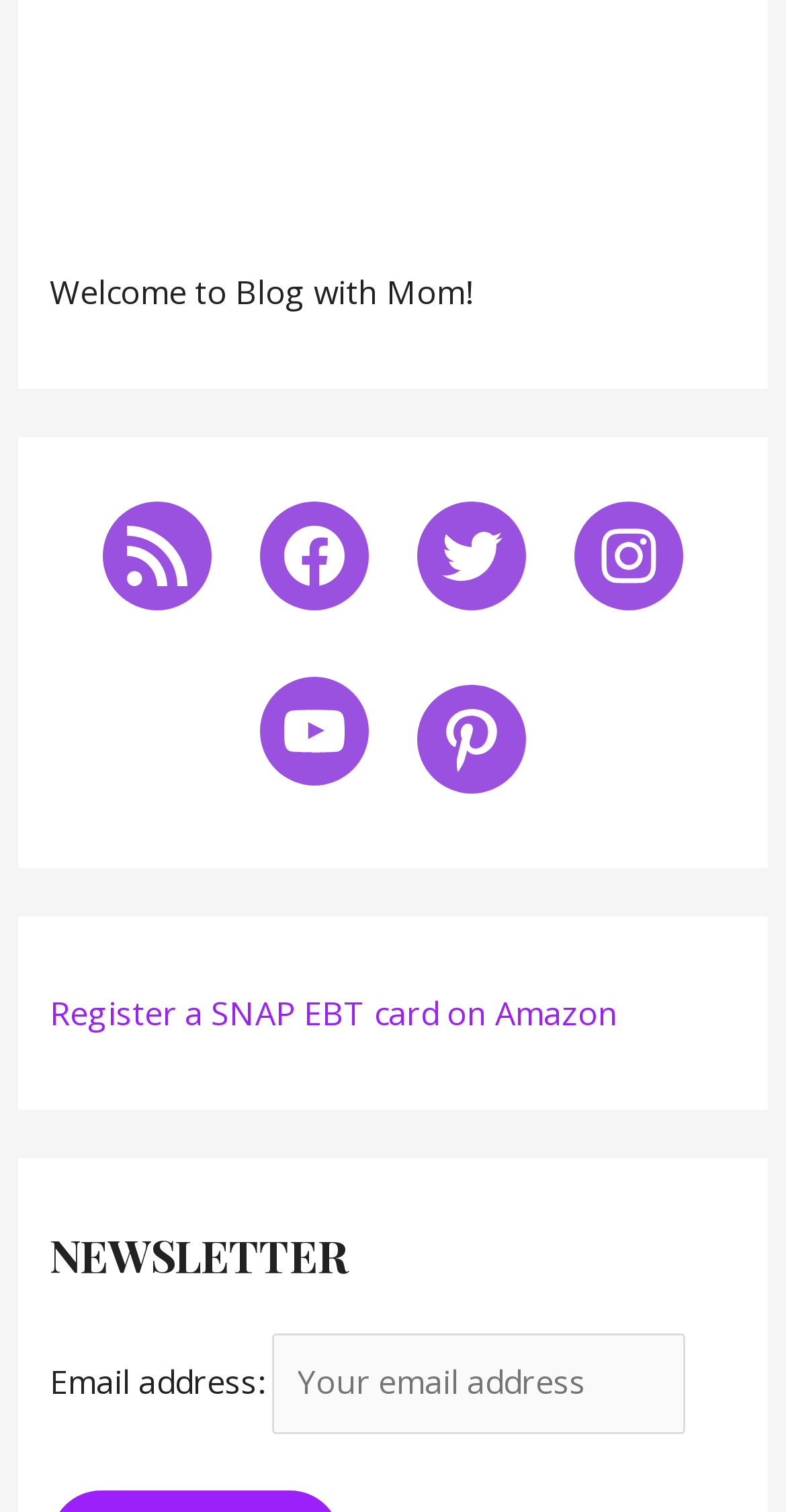What is the purpose of the textbox?
Look at the image and provide a detailed response to the question.

The textbox with the label 'Email address:' is required and is likely used to input an email address, possibly for newsletter subscription or registration, as it is located below the 'NEWSLETTER' heading.